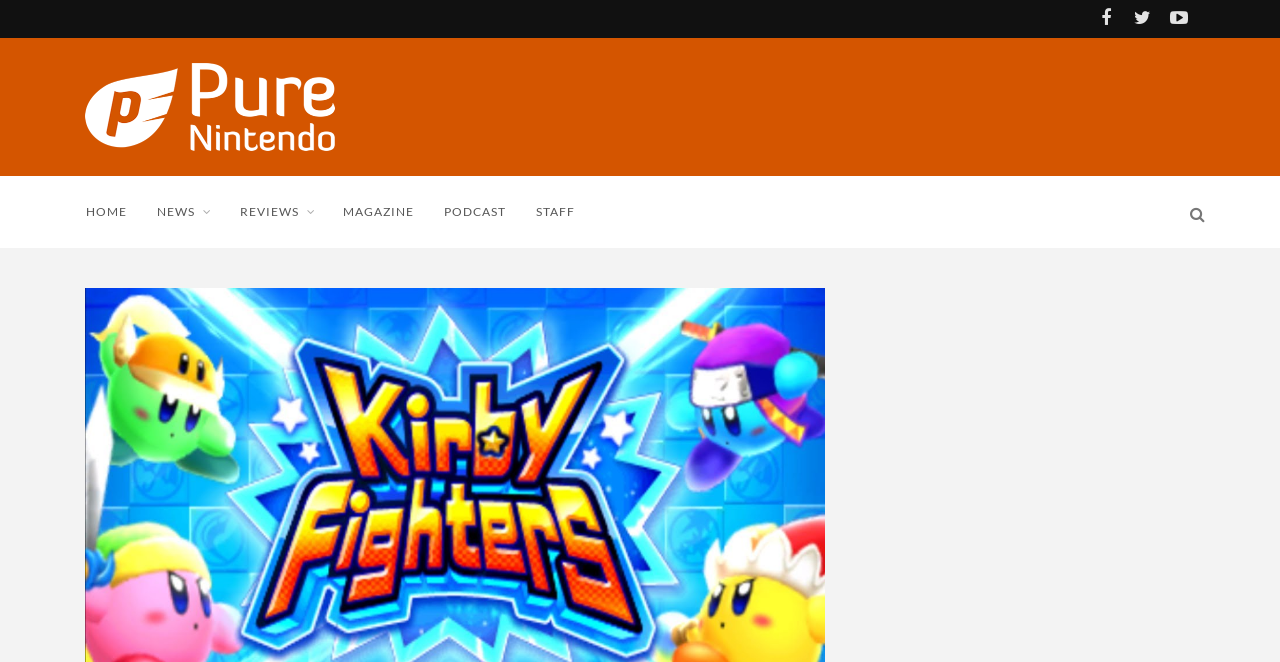Locate the bounding box of the UI element based on this description: "Go to Top". Provide four float numbers between 0 and 1 as [left, top, right, bottom].

None